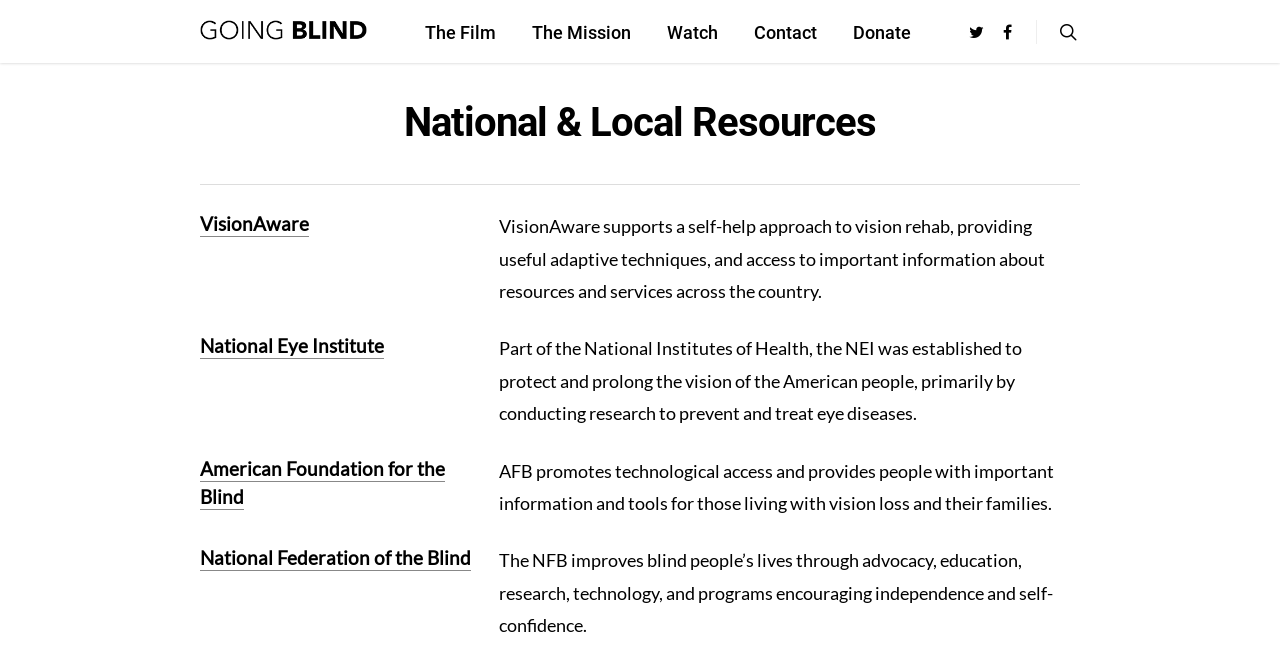Carefully observe the image and respond to the question with a detailed answer:
What is the name of the organization that promotes technological access?

The American Foundation for the Blind (AFB) promotes technological access and provides people with important information and tools for those living with vision loss and their families.